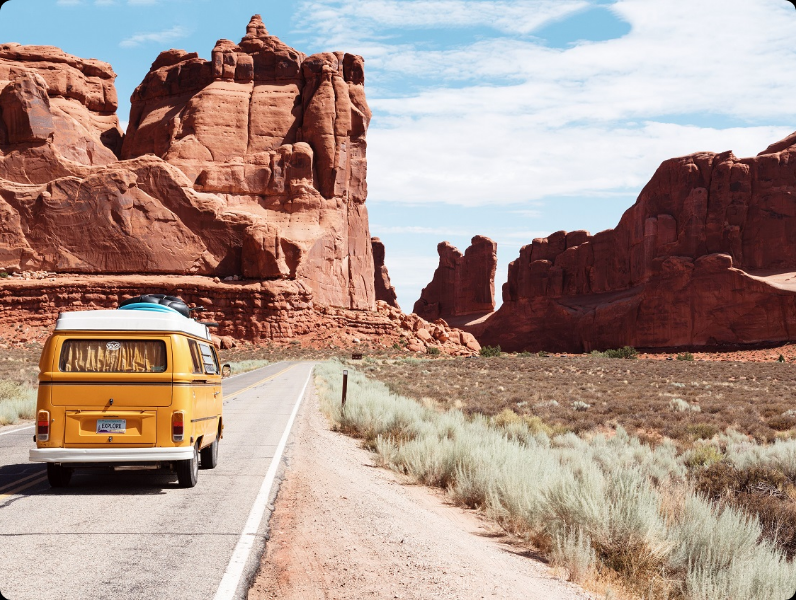Describe all the important aspects and details of the image.

The image captures a nostalgic scene of adventure on an open road. A bright yellow Volkswagen van, reminiscent of a classic road trip vehicle, is parked along a winding road that cuts through a stunning landscape of red rock formations. These towering cliffs, characterized by their dramatic, rugged surfaces, provide a breathtaking backdrop against a clear blue sky with wispy clouds. The foreground features sparse desert vegetation, enhancing the sense of the wild, untamed beauty of the environment. This picturesque setting evokes the spirit of travel and exploration, making it a perfect visual representation for a travel guide focused on rediscovering the world after a time of confinement.